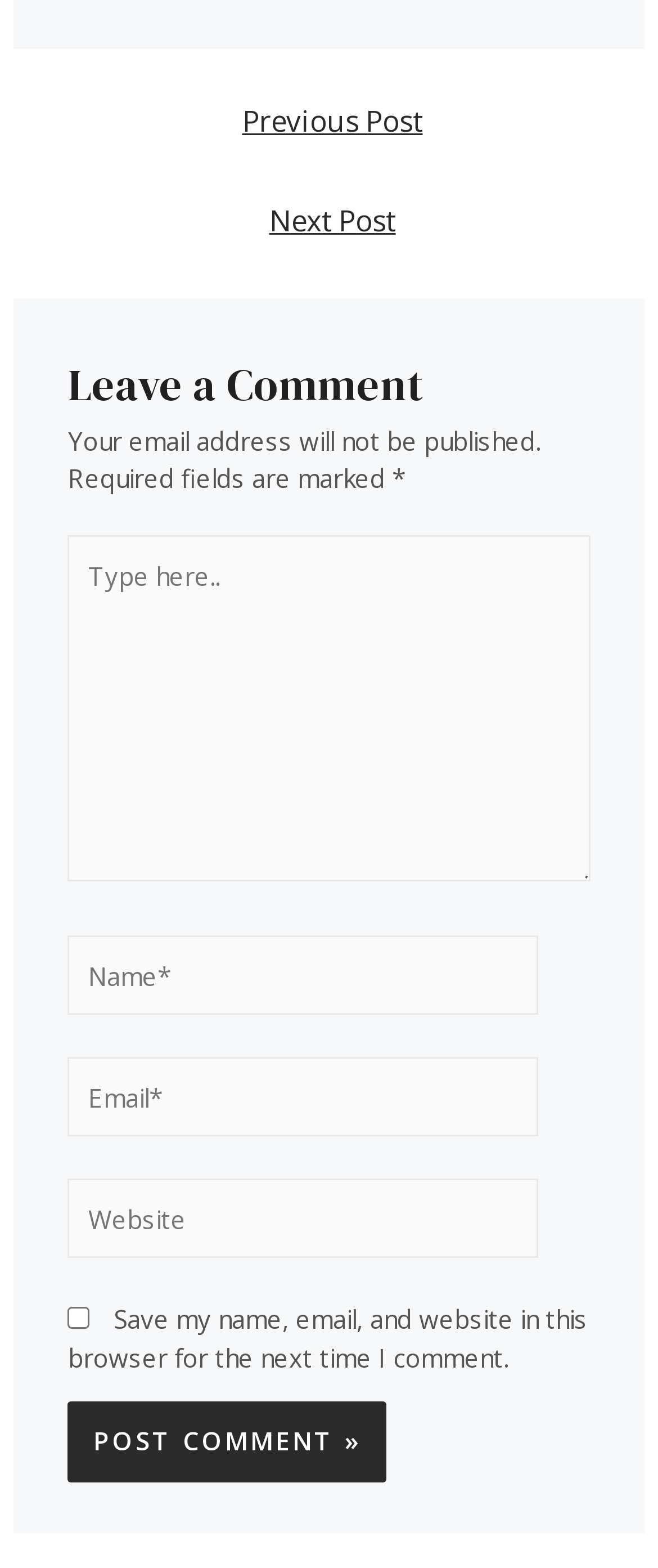What is the label of the checkbox in the comment form?
Based on the image, answer the question with as much detail as possible.

The checkbox in the comment form has a label that reads 'Save my name, email, and website in this browser for the next time I comment.' This suggests that the checkbox is used to save the user's information for future comments.